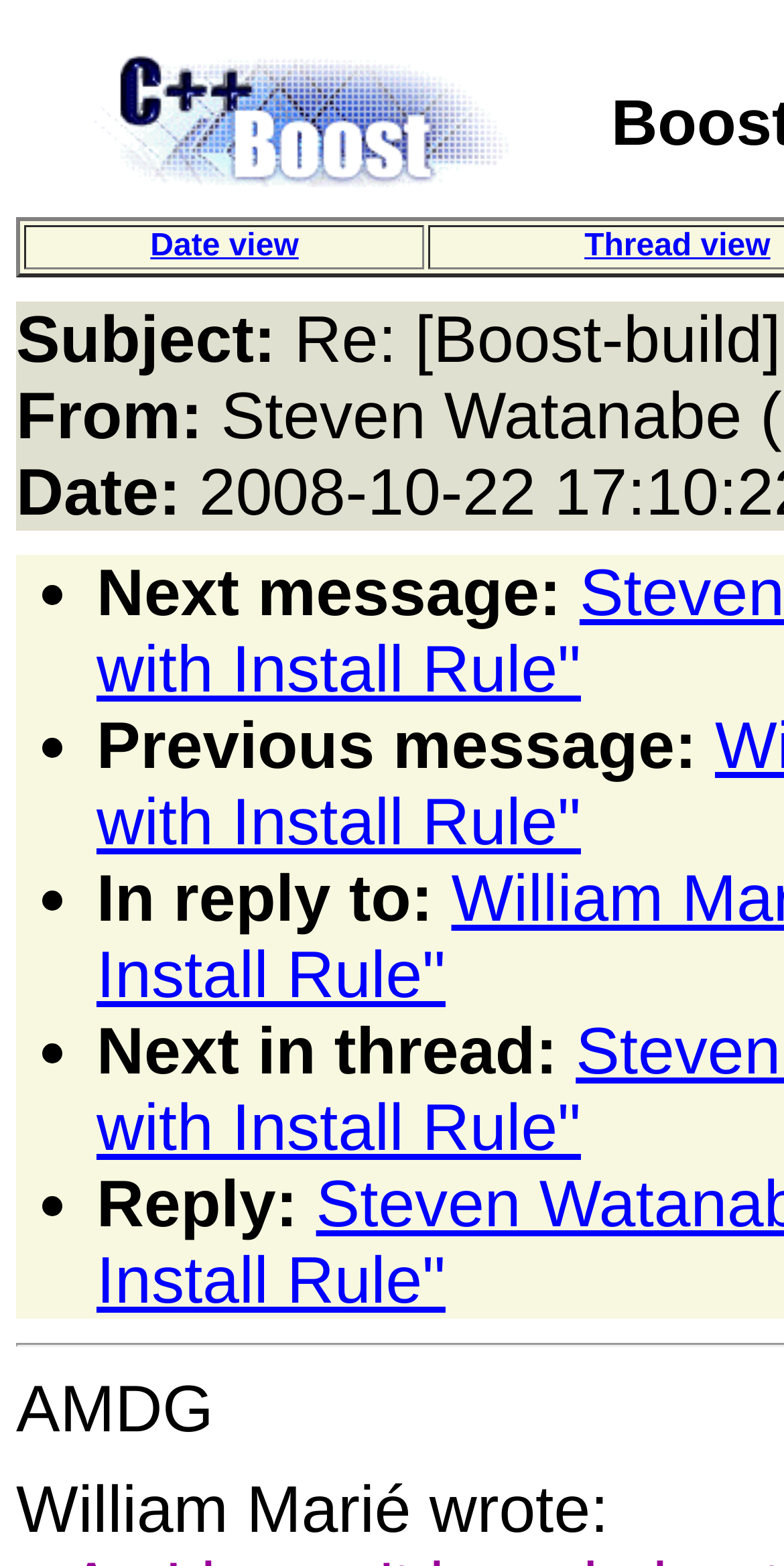Extract the bounding box of the UI element described as: "Nature Jottings".

None